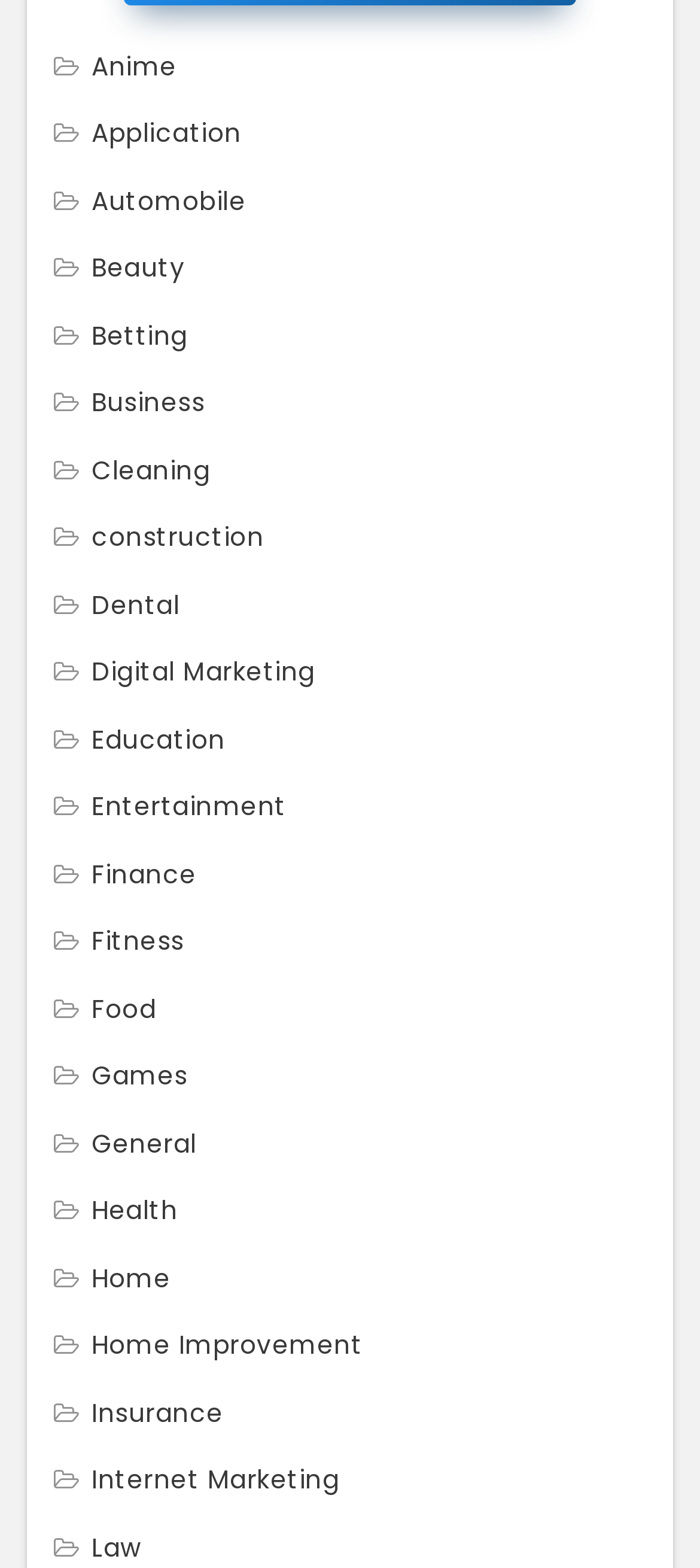Locate the bounding box coordinates of the segment that needs to be clicked to meet this instruction: "Browse Anime".

[0.077, 0.031, 0.253, 0.054]